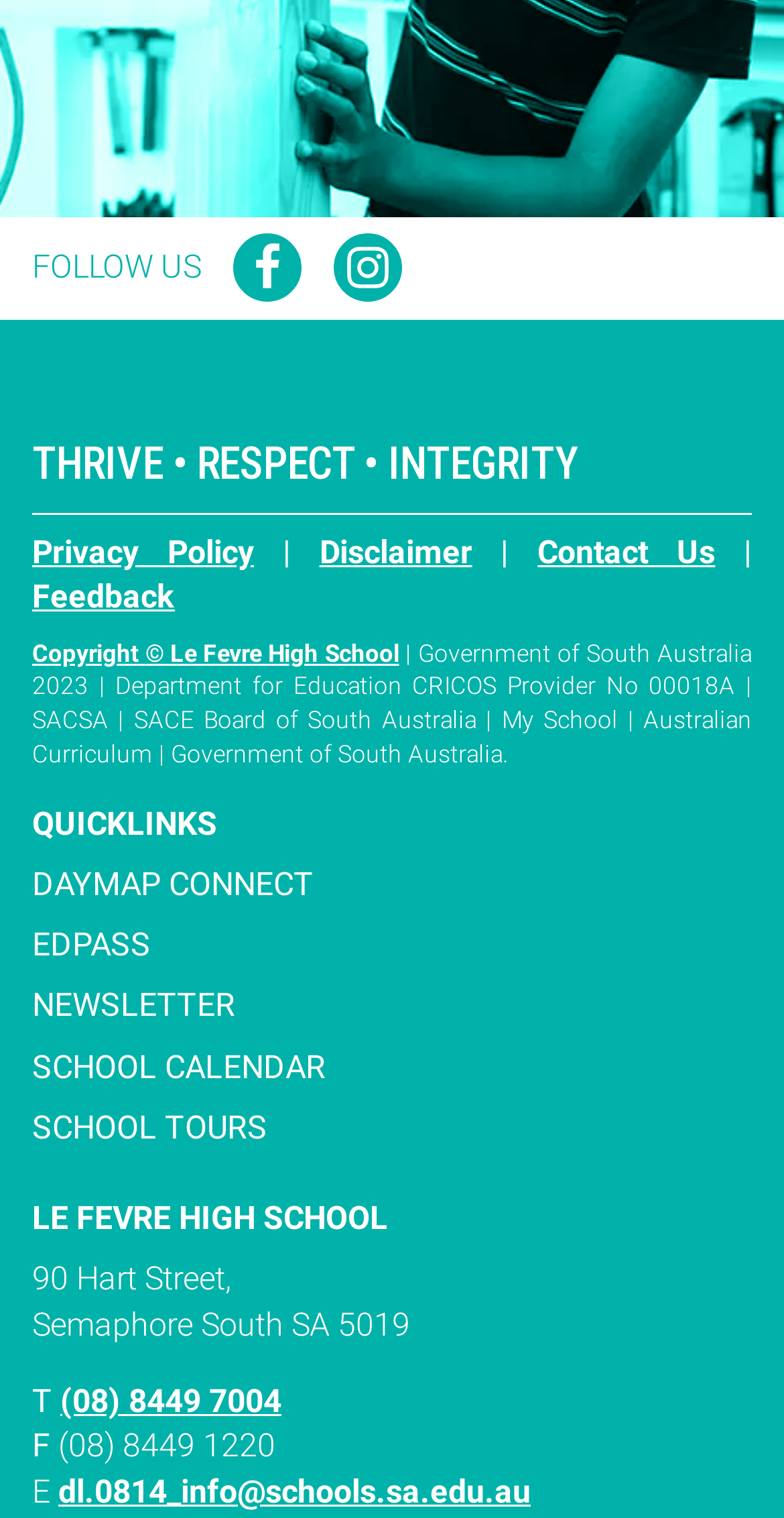Determine the bounding box coordinates of the section to be clicked to follow the instruction: "Contact Us". The coordinates should be given as four float numbers between 0 and 1, formatted as [left, top, right, bottom].

[0.686, 0.351, 0.912, 0.376]